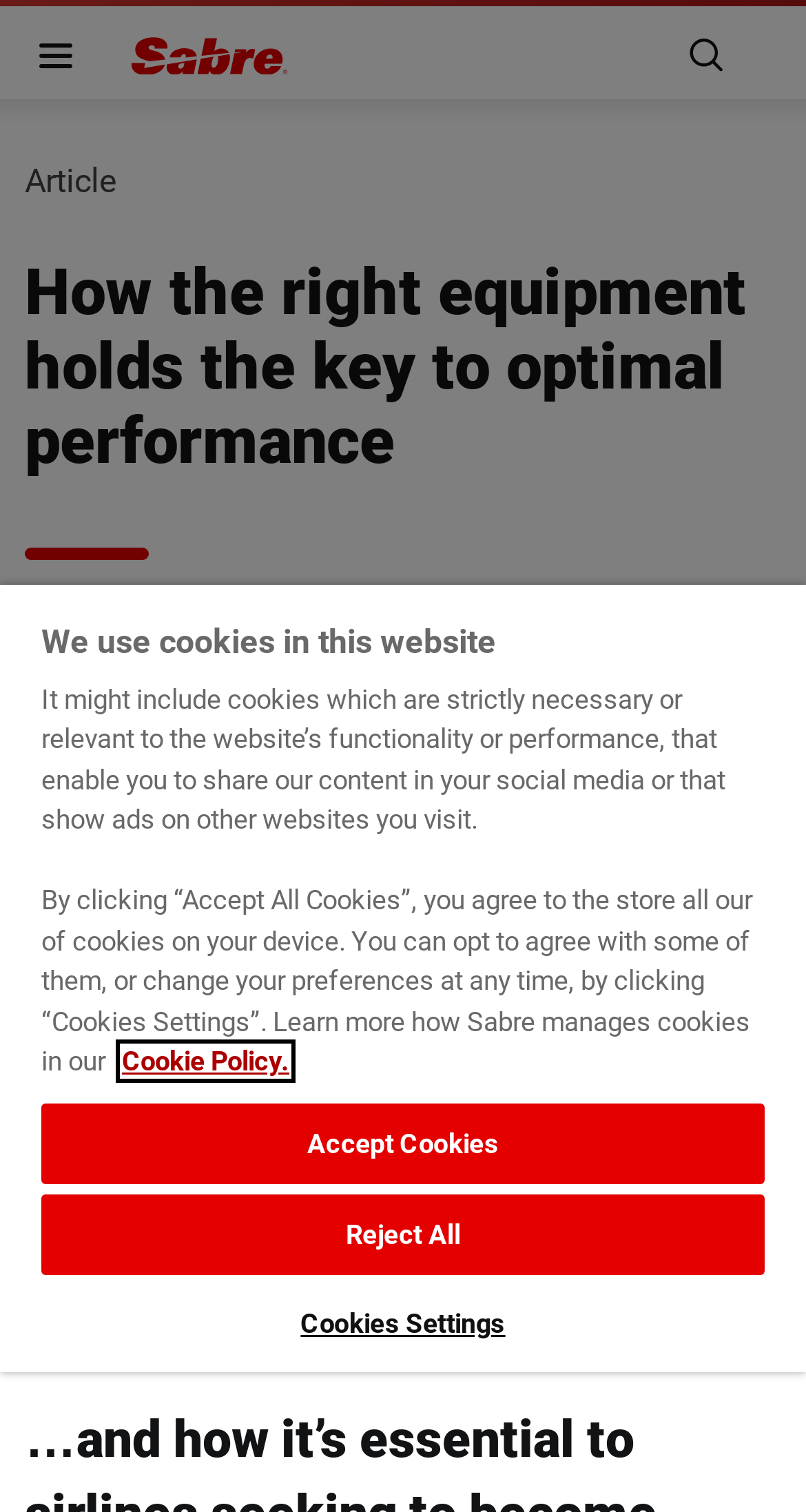What category is the article under?
Based on the image, give a concise answer in the form of a single word or short phrase.

RETAILING & MERCHANDISING